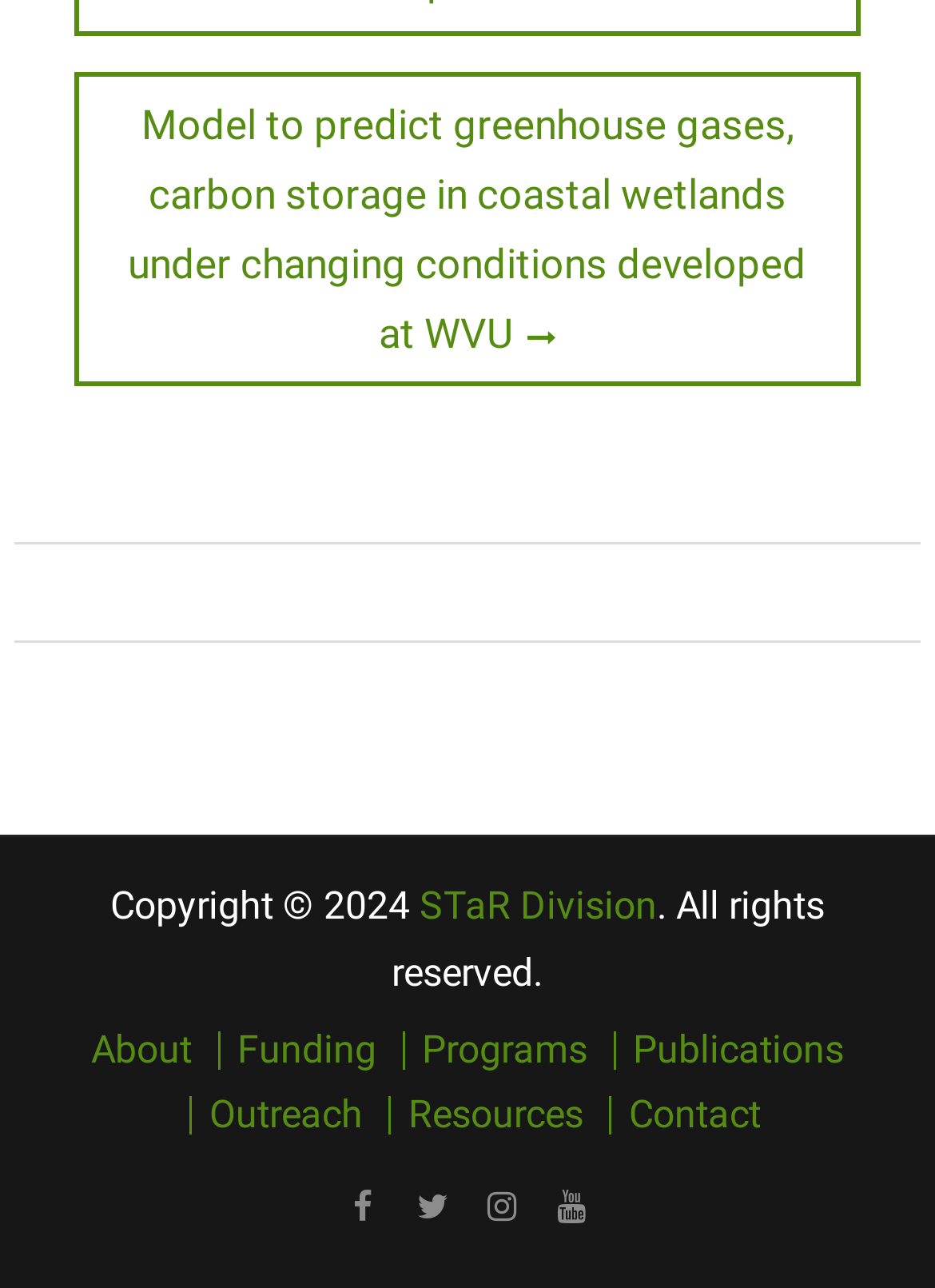Review the image closely and give a comprehensive answer to the question: What is the text of the first link?

I looked at the first link element and found that its text is 'Next post: Model to predict greenhouse gases, carbon storage in coastal wetlands under changing conditions developed at WVU'.